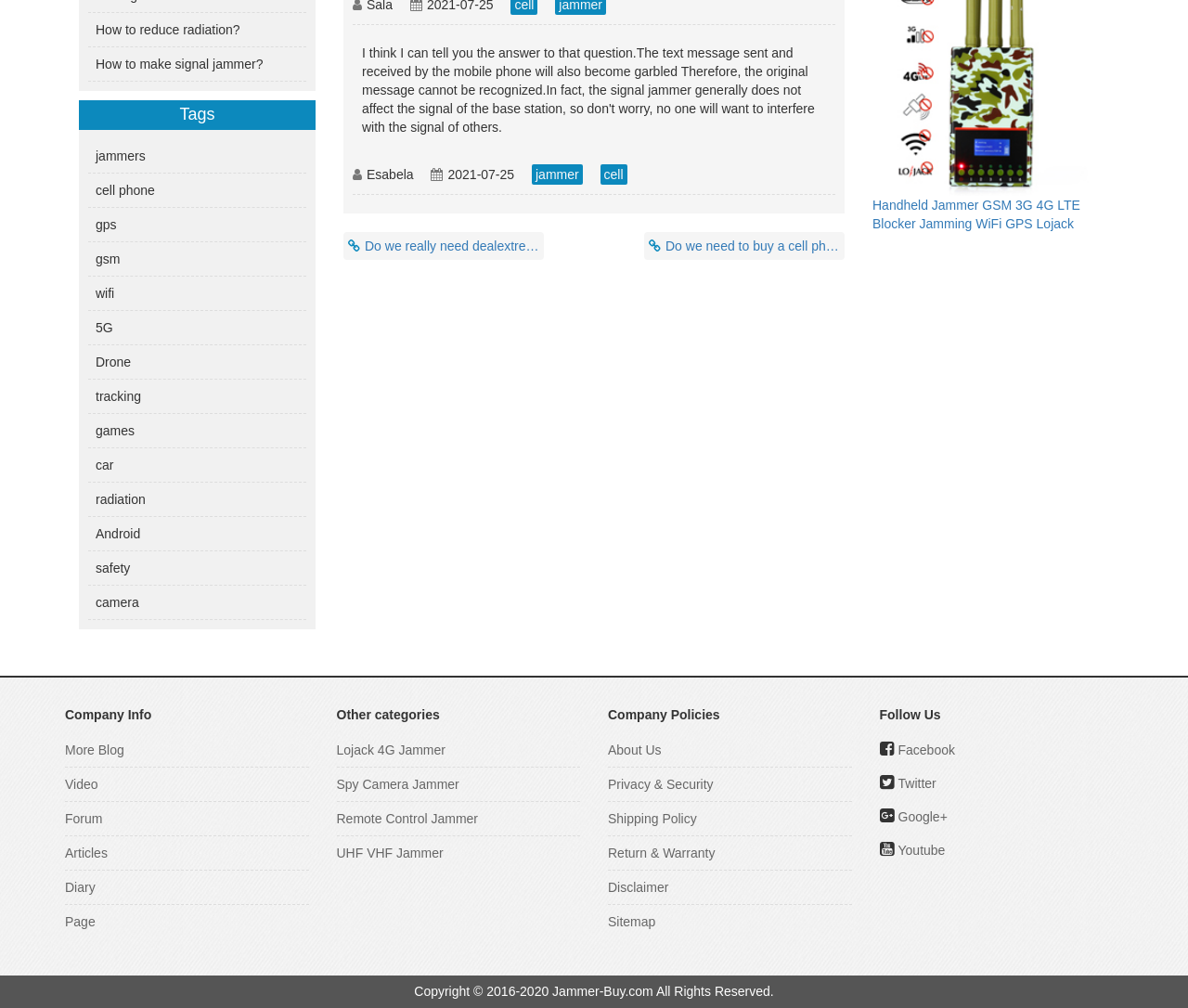Identify the bounding box of the HTML element described here: "www.JeremySandford.org.uk". Provide the coordinates as four float numbers between 0 and 1: [left, top, right, bottom].

None